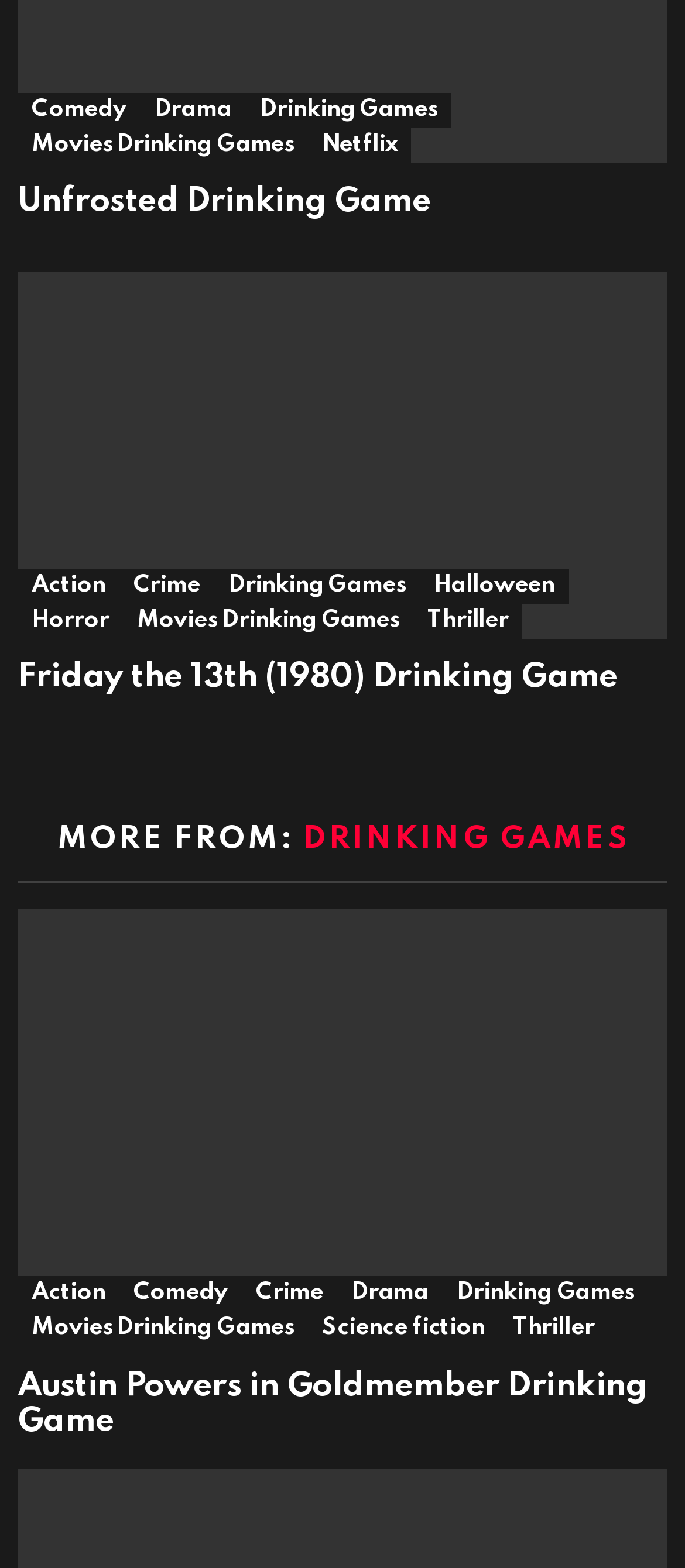Based on the image, please respond to the question with as much detail as possible:
How many genres are associated with the 'Friday the 13th' movie?

I examined the links under the 'Friday the 13th Drinking Game' section and found three genre links: 'Action', 'Crime', and 'Horror', which suggests that this movie belongs to three genres.